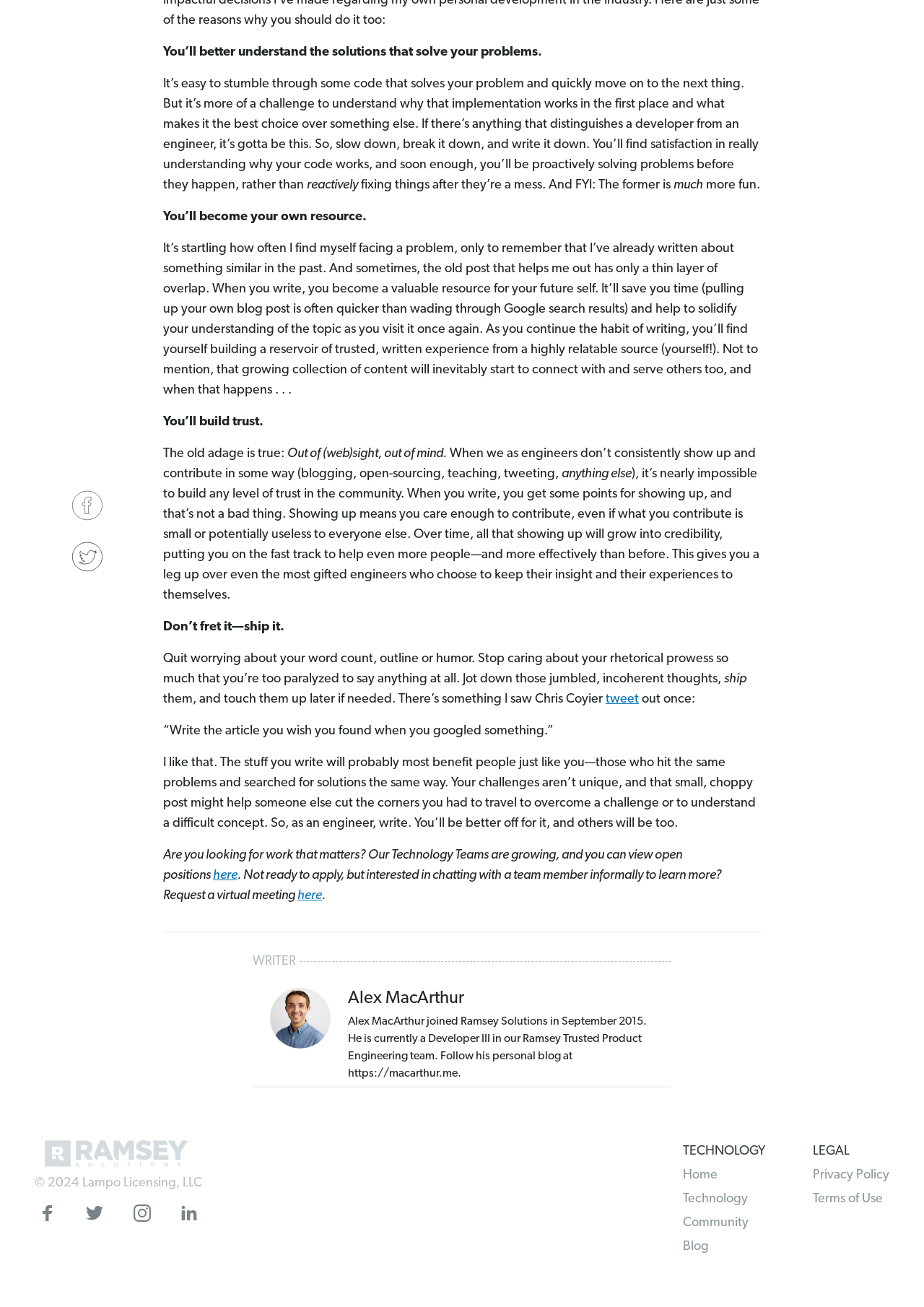How many social media links are there?
Examine the image and give a concise answer in one word or a short phrase.

4